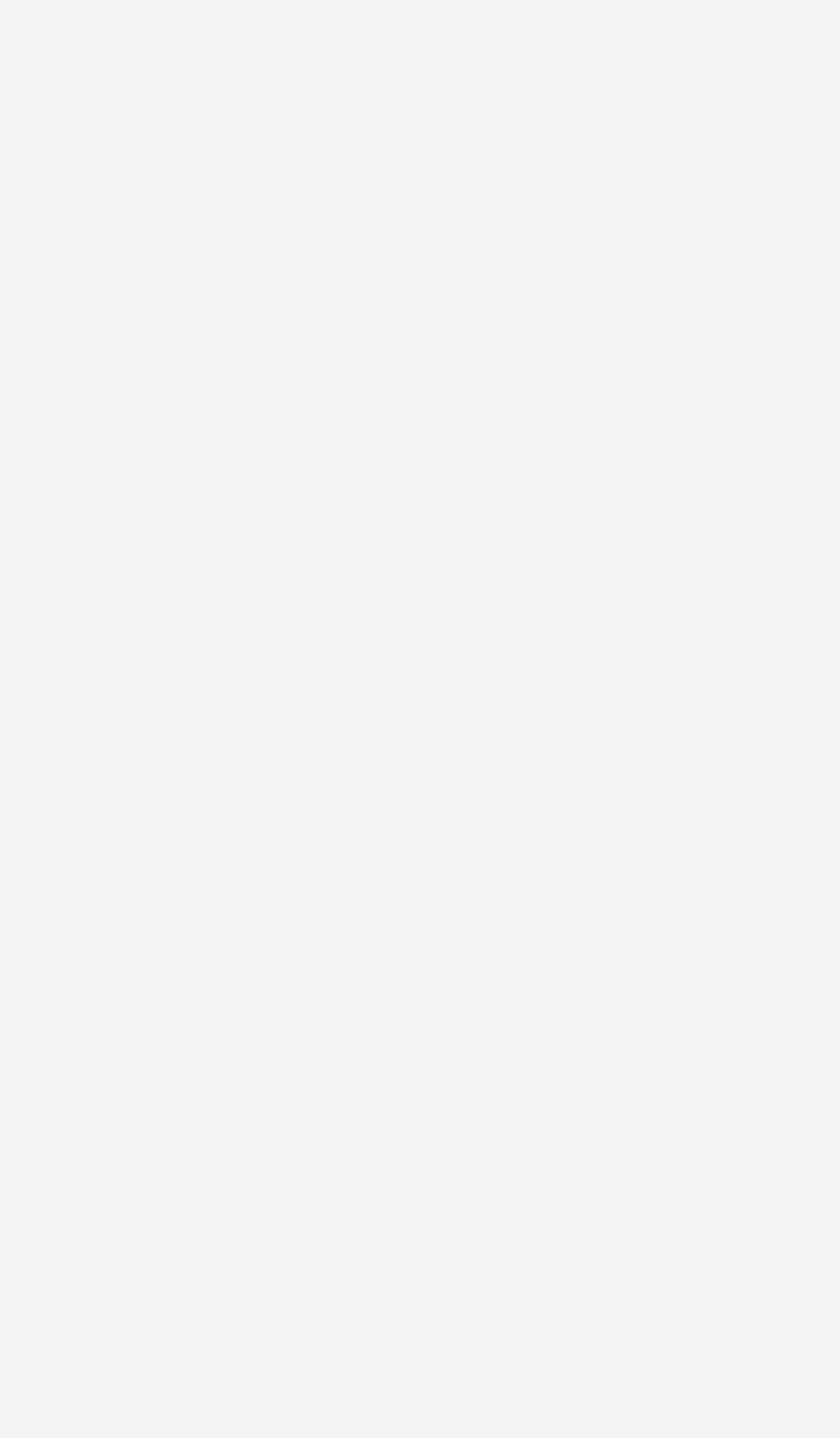What is the second heading on the webpage?
Please answer the question with a single word or phrase, referencing the image.

ENERGY DATA